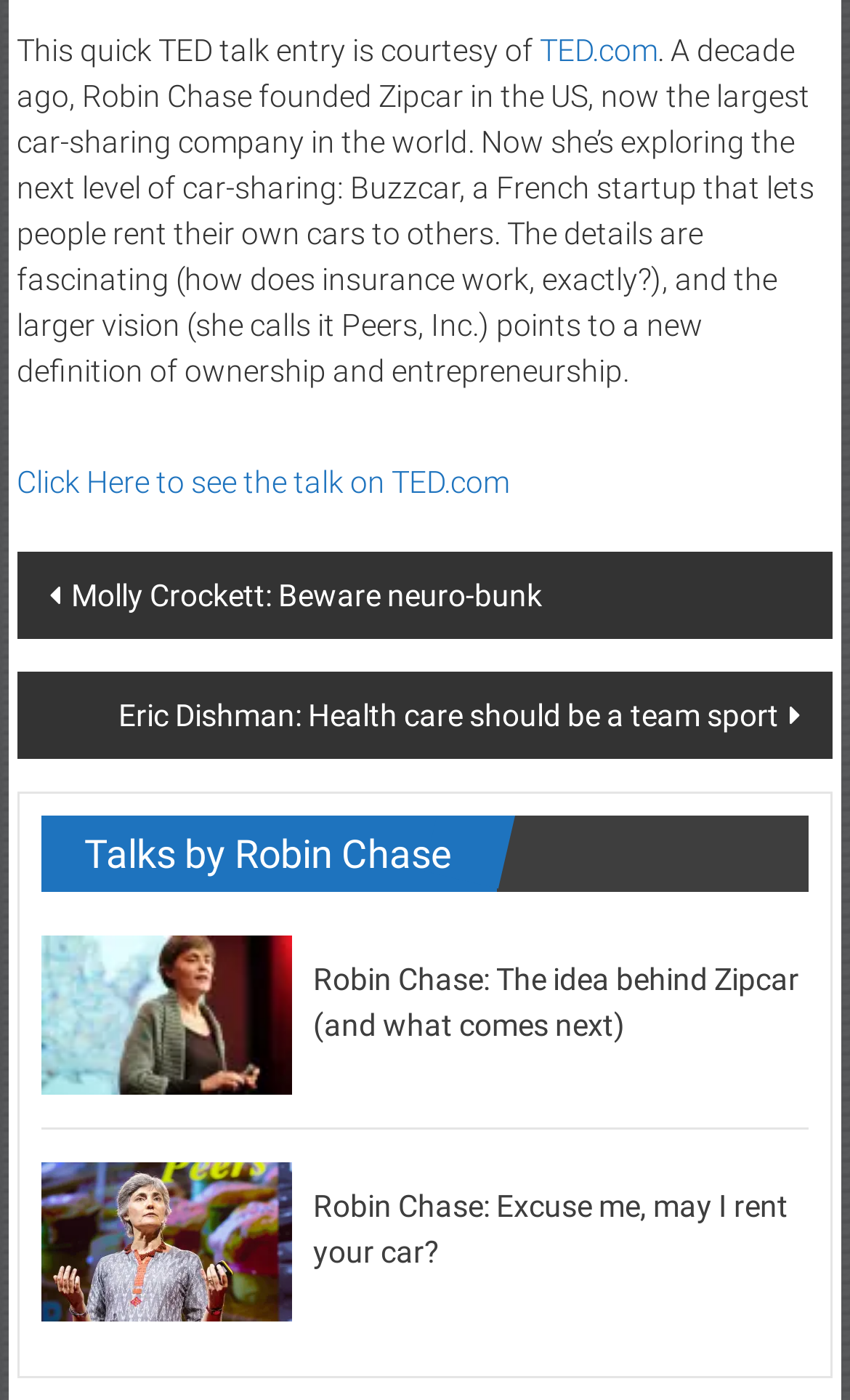Provide a short answer using a single word or phrase for the following question: 
Who founded Zipcar?

Robin Chase